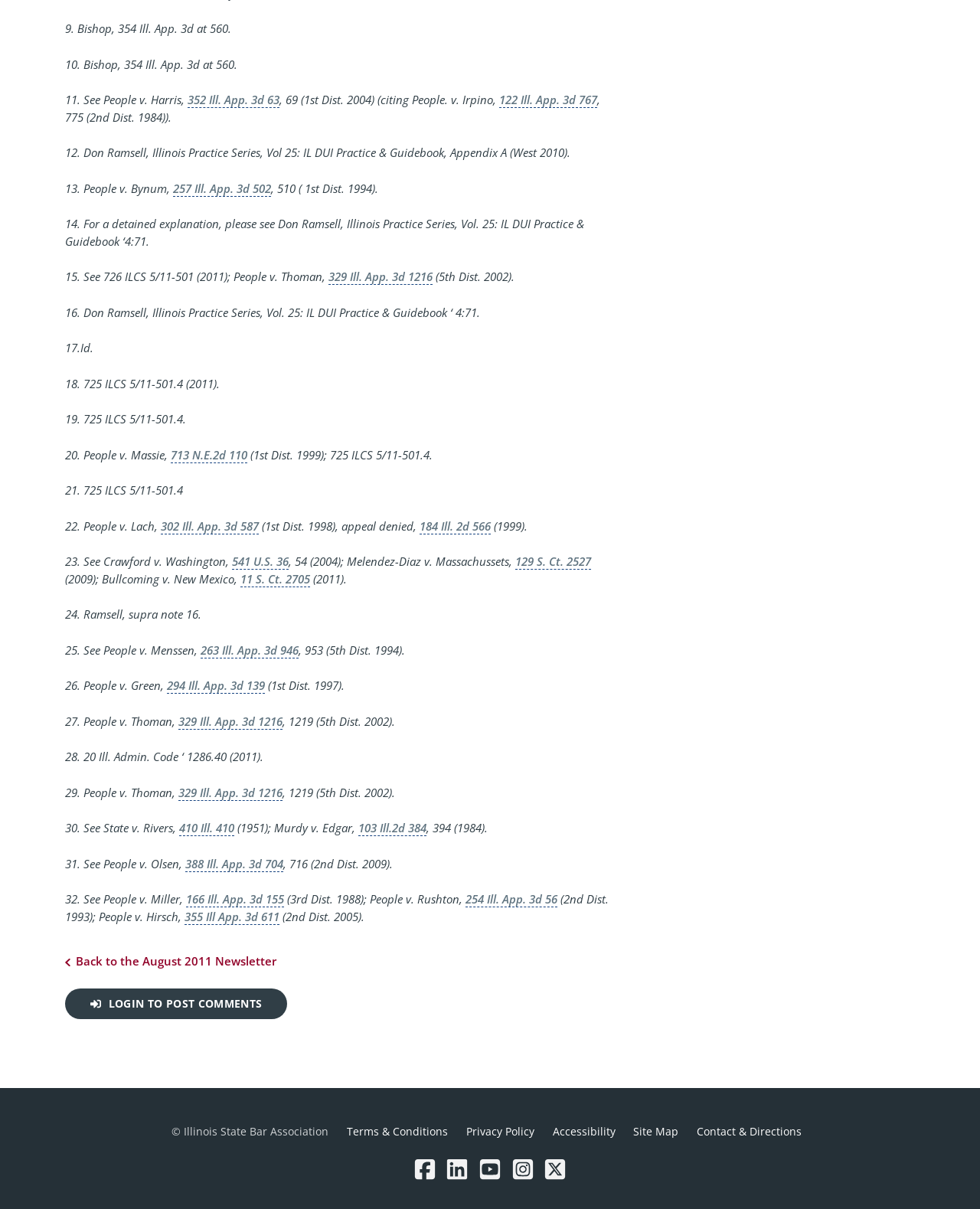Please identify the coordinates of the bounding box for the clickable region that will accomplish this instruction: "click the link '122 Ill. App. 3d 767'".

[0.509, 0.076, 0.609, 0.089]